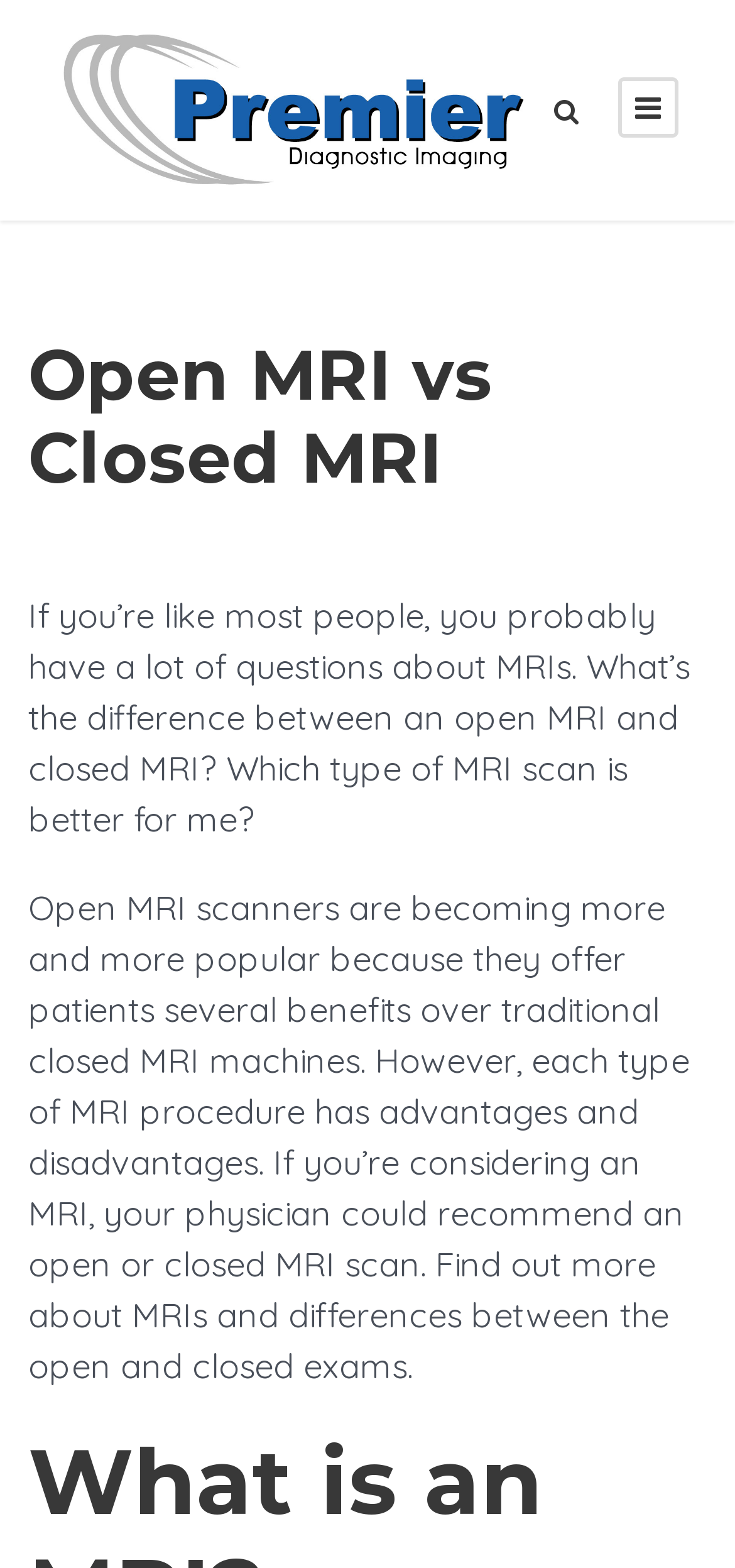What is the main topic of discussion on this webpage?
Look at the image and answer the question with a single word or phrase.

Open MRI vs Closed MRI